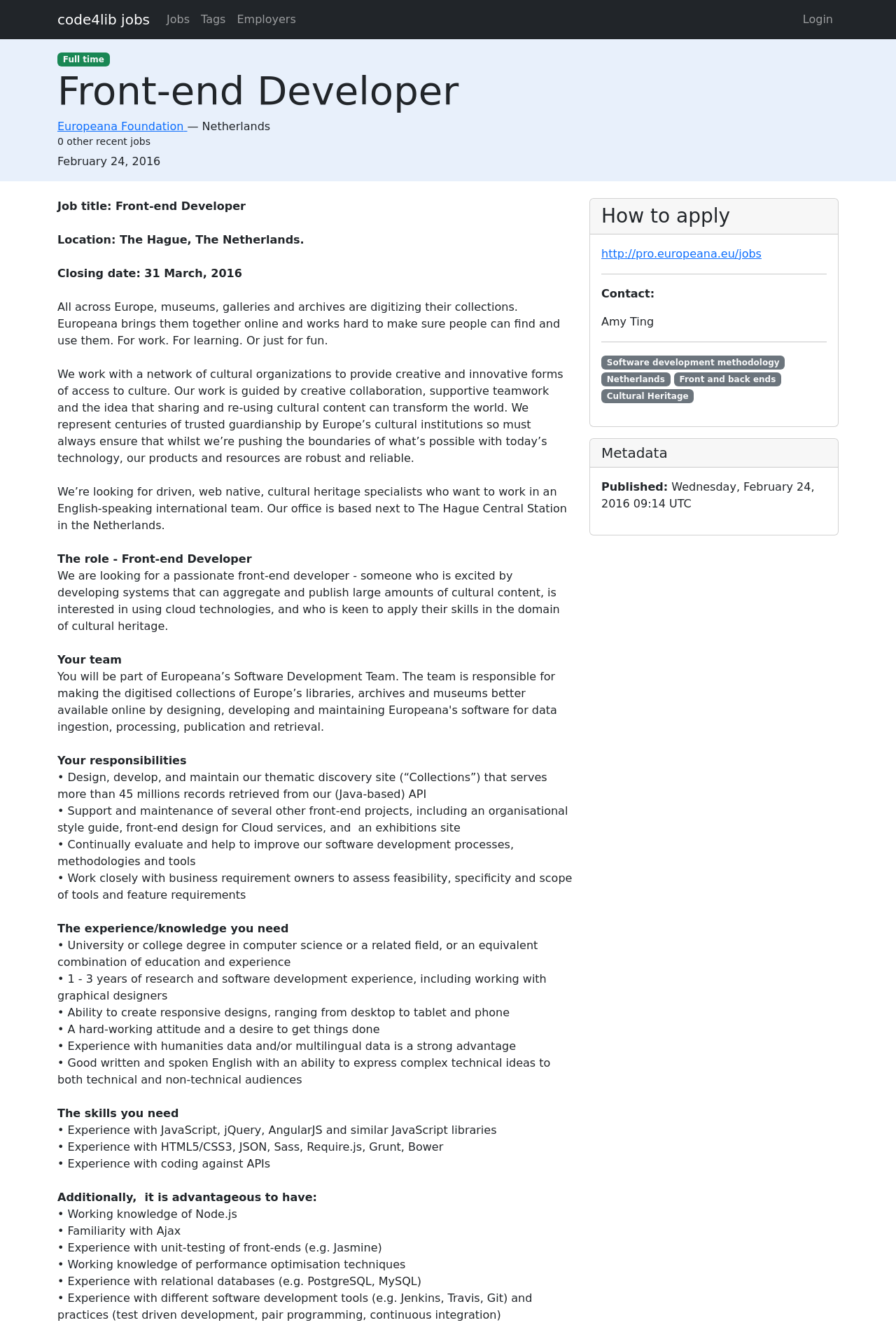Where is the job located? Please answer the question using a single word or phrase based on the image.

The Hague, Netherlands